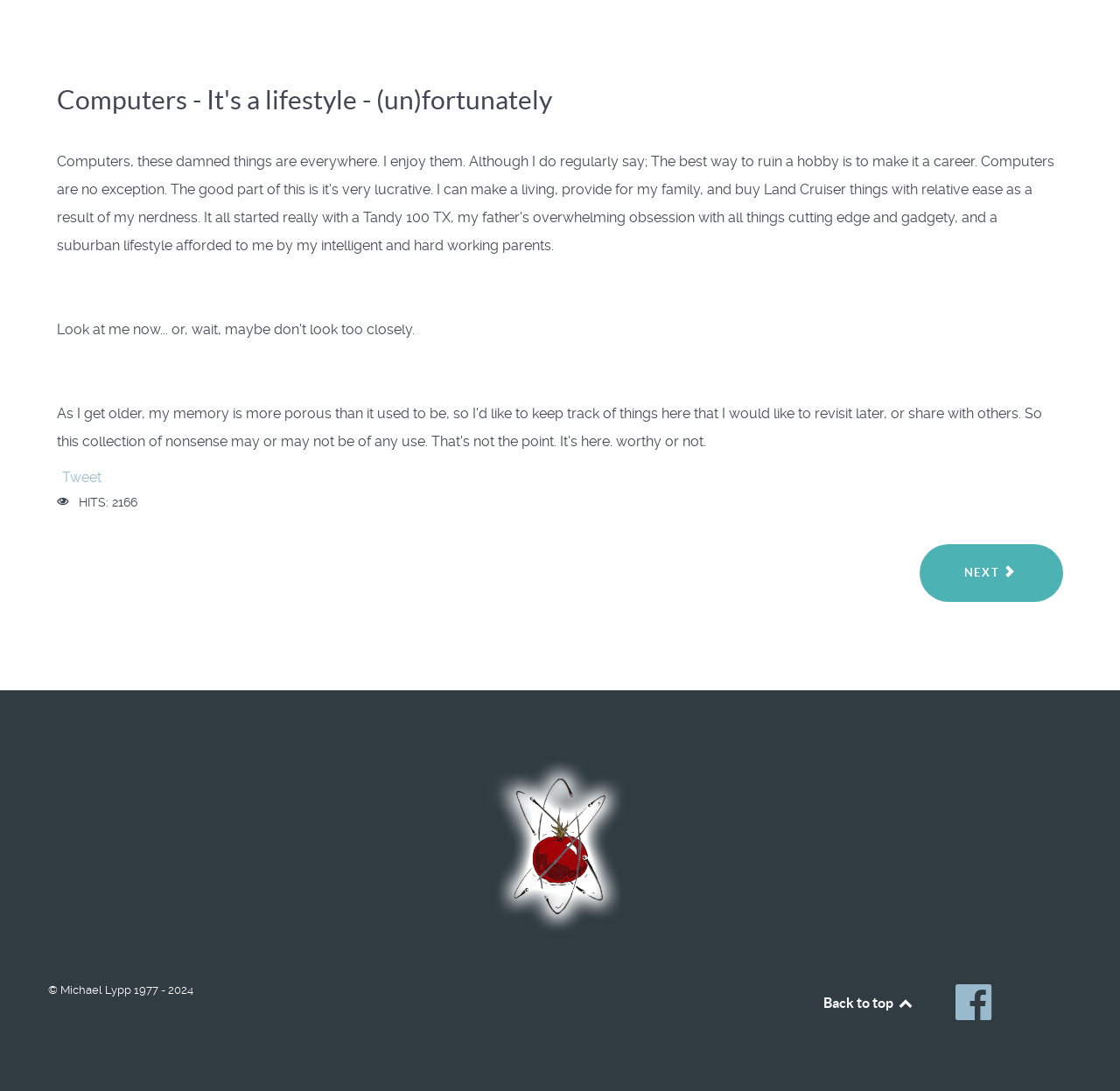Provide the bounding box coordinates of the UI element this sentence describes: "Tweet".

[0.055, 0.43, 0.091, 0.445]